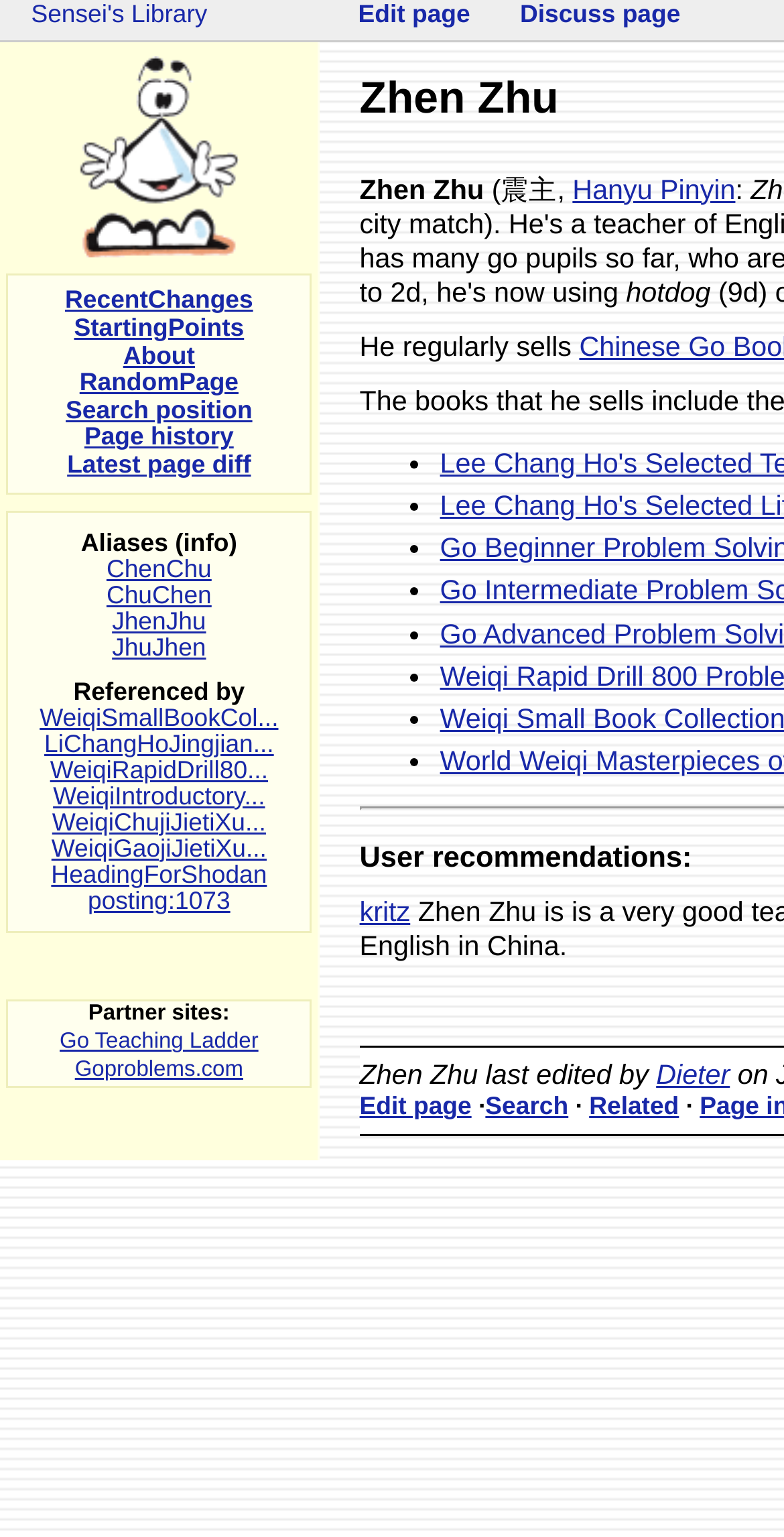Pinpoint the bounding box coordinates of the clickable area needed to execute the instruction: "Discover foreign films". The coordinates should be specified as four float numbers between 0 and 1, i.e., [left, top, right, bottom].

None